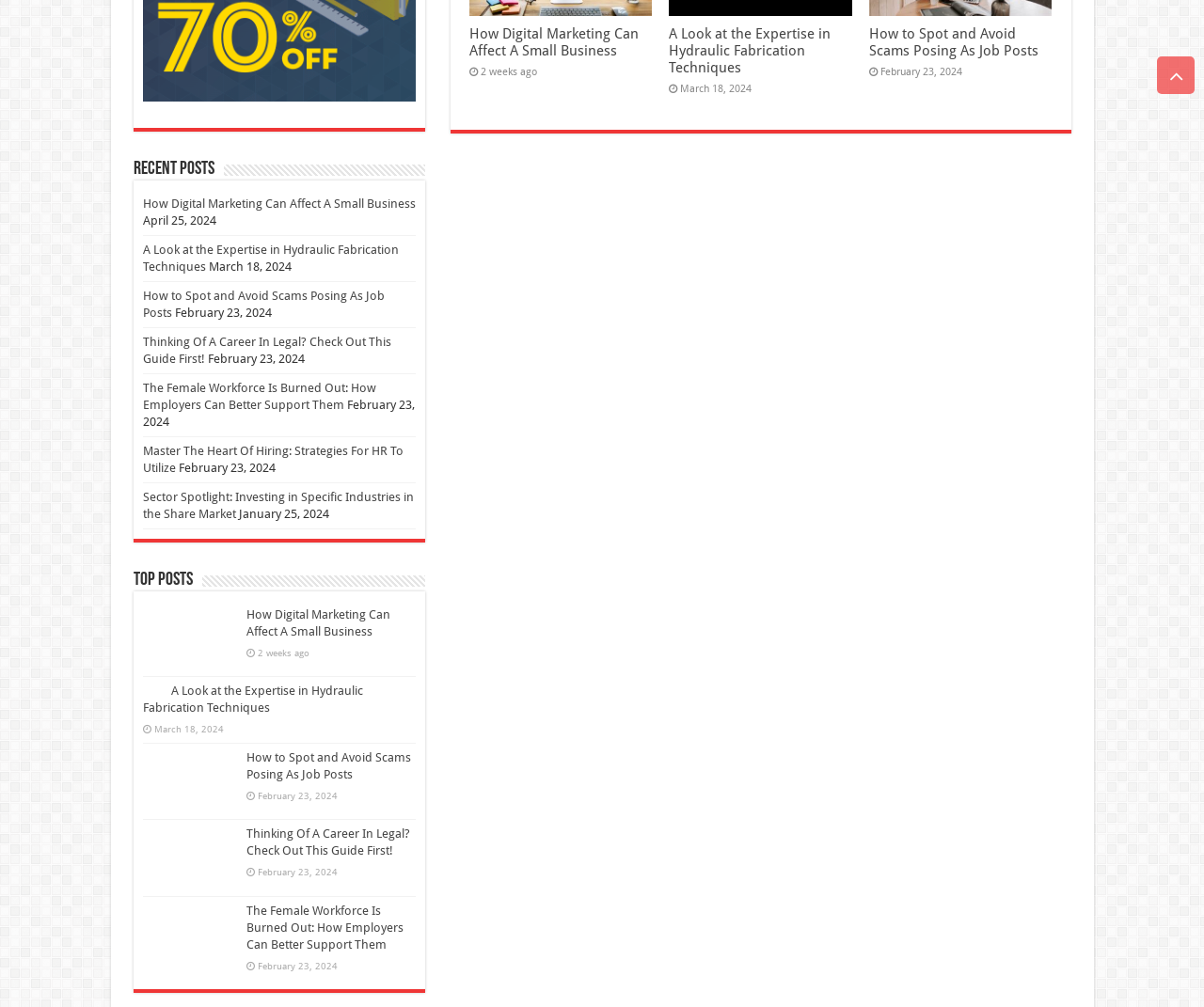Please identify the bounding box coordinates of the region to click in order to complete the task: "Read the 'Thinking Of A Career In Legal? Check Out This Guide First!' article". The coordinates must be four float numbers between 0 and 1, specified as [left, top, right, bottom].

[0.118, 0.332, 0.325, 0.363]